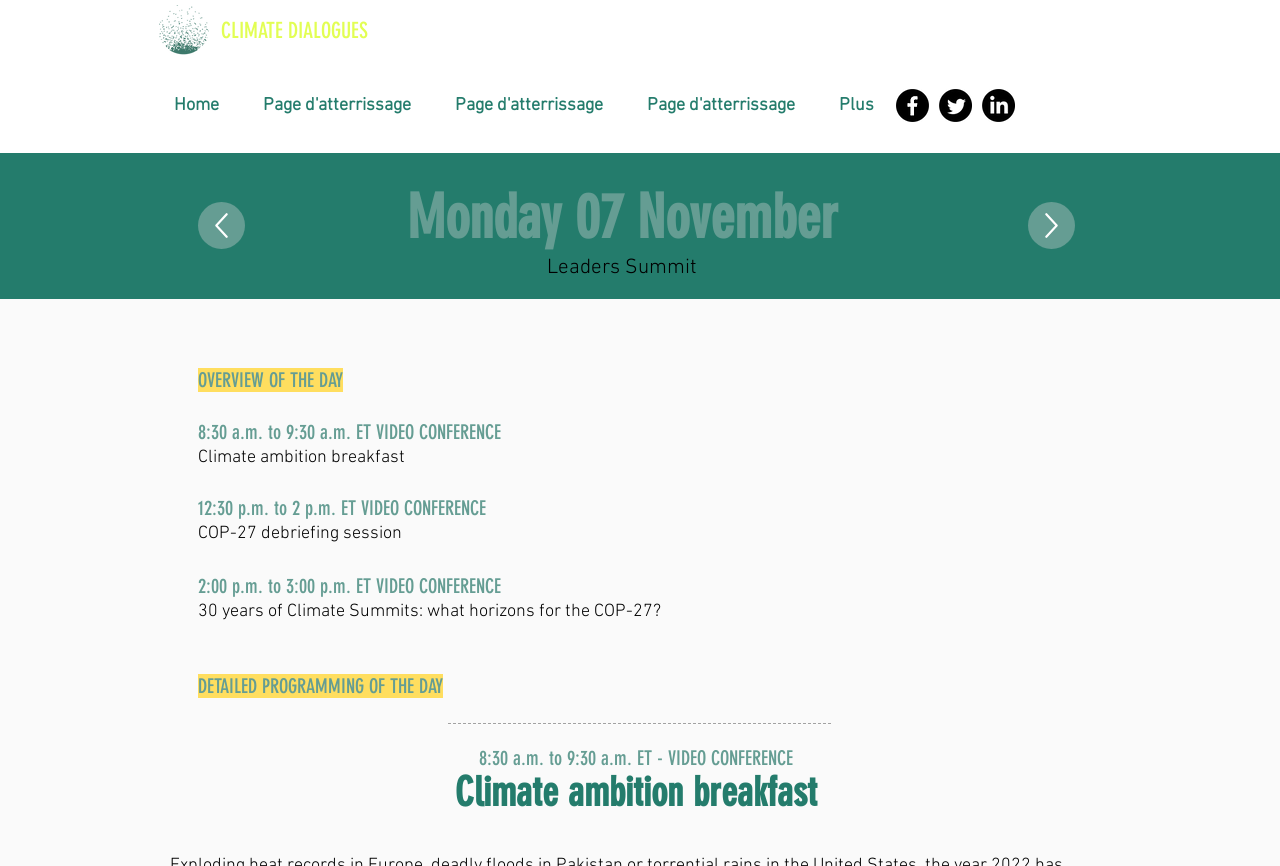Please find the bounding box coordinates of the clickable region needed to complete the following instruction: "Search for dental emergency services". The bounding box coordinates must consist of four float numbers between 0 and 1, i.e., [left, top, right, bottom].

None